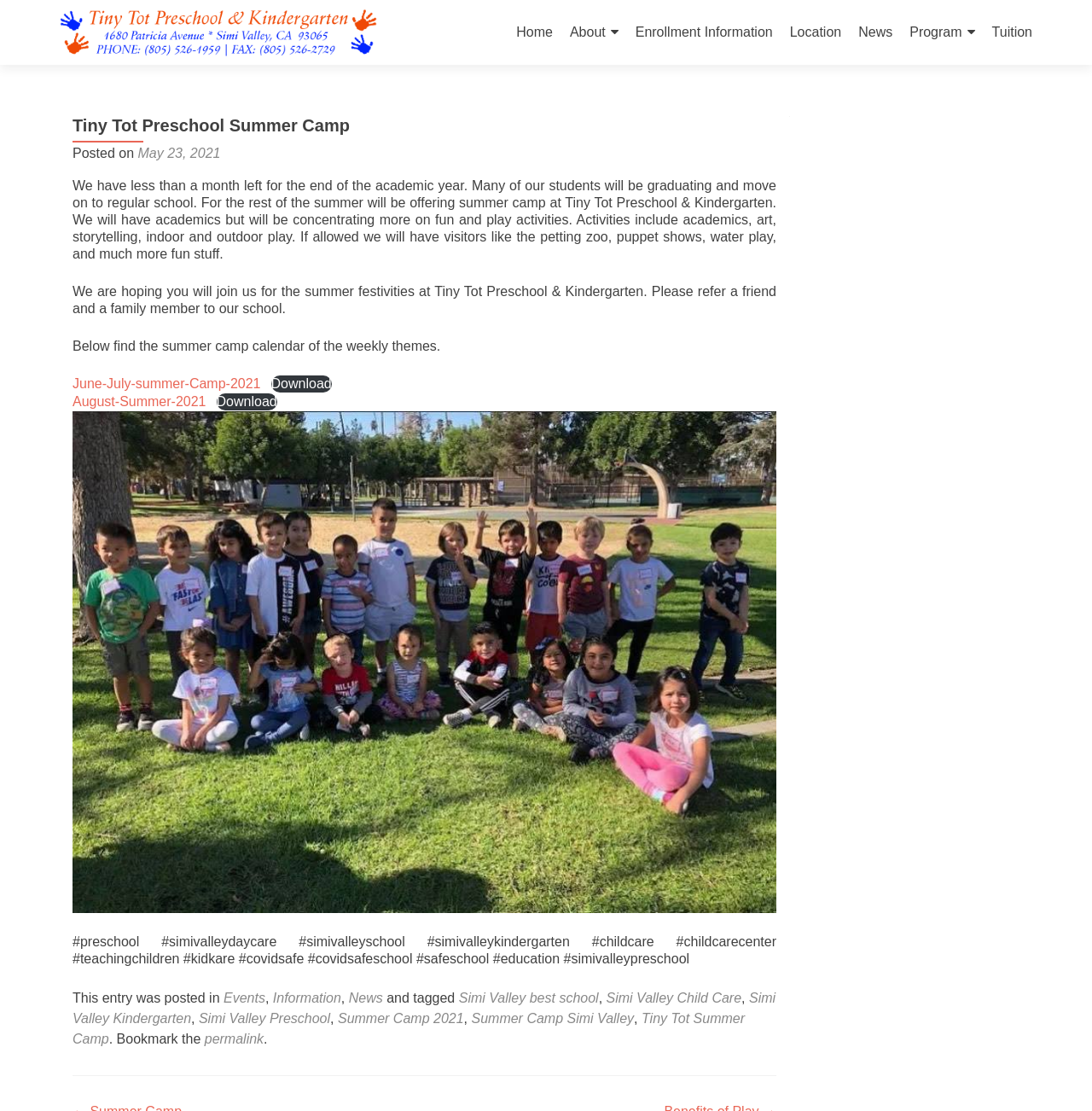Please identify the bounding box coordinates of the clickable area that will fulfill the following instruction: "Click on the 'Home' link". The coordinates should be in the format of four float numbers between 0 and 1, i.e., [left, top, right, bottom].

[0.473, 0.015, 0.506, 0.042]